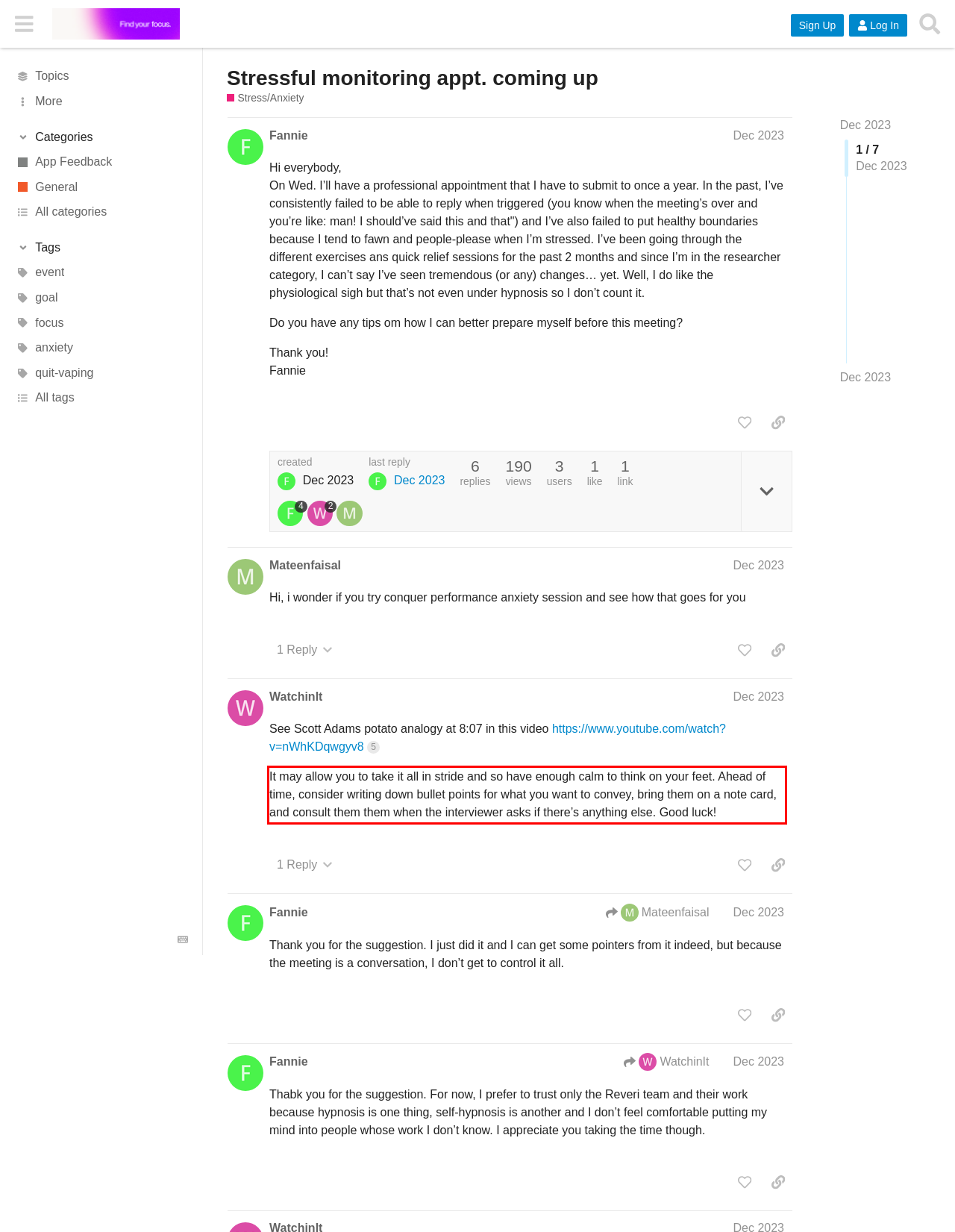With the given screenshot of a webpage, locate the red rectangle bounding box and extract the text content using OCR.

It may allow you to take it all in stride and so have enough calm to think on your feet. Ahead of time, consider writing down bullet points for what you want to convey, bring them on a note card, and consult them them when the interviewer asks if there’s anything else. Good luck!